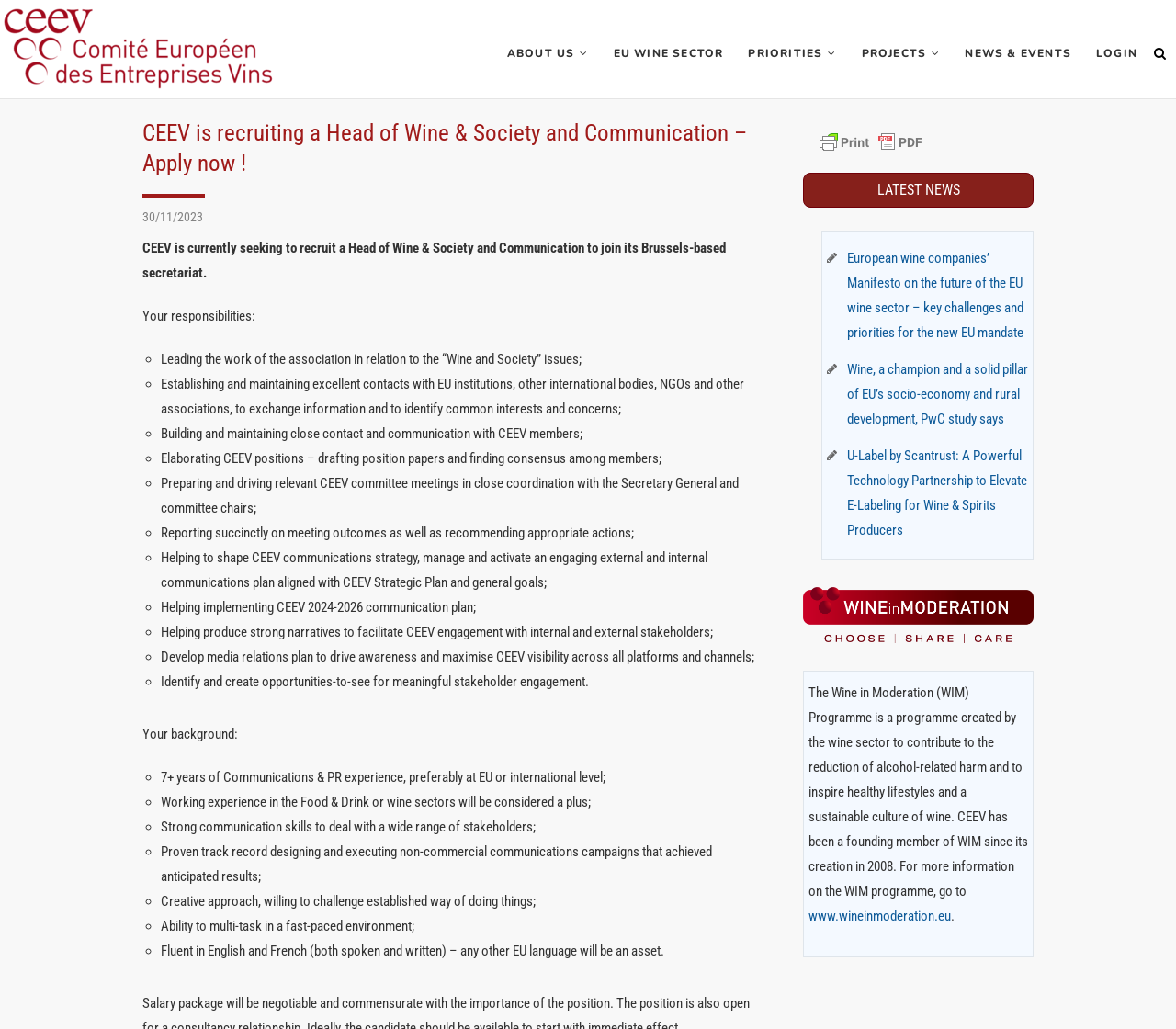Find the bounding box coordinates of the area that needs to be clicked in order to achieve the following instruction: "Click on the 'ABOUT US' link". The coordinates should be specified as four float numbers between 0 and 1, i.e., [left, top, right, bottom].

[0.422, 0.036, 0.51, 0.068]